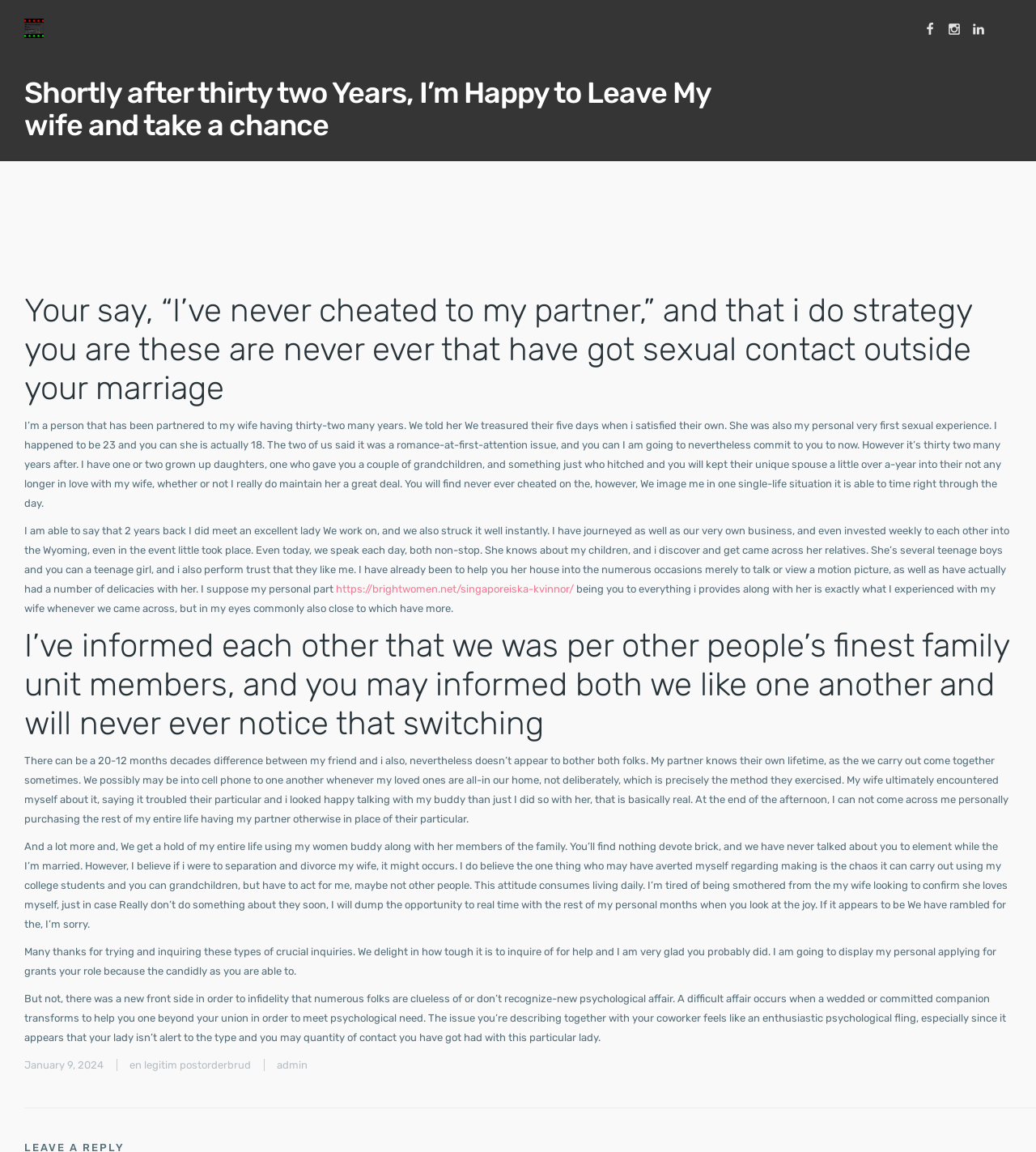Does the author's wife know about their relationship with the other woman?
Give a detailed and exhaustive answer to the question.

The author mentions that their wife confronted them about their relationship with the other woman, indicating that their wife is aware of the situation.